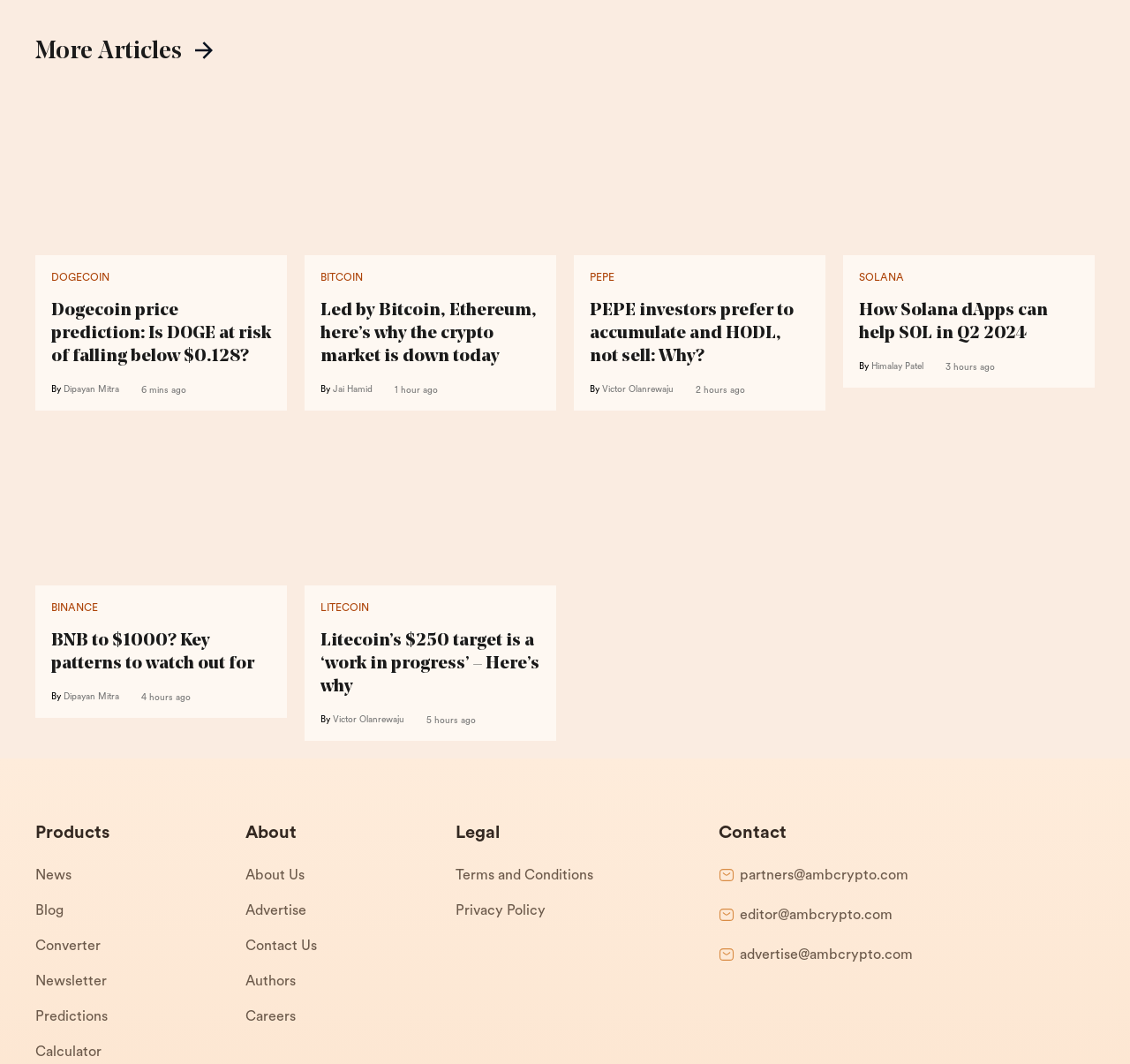Identify the bounding box of the UI element that matches this description: "partners@ambcrypto.com".

[0.655, 0.815, 0.804, 0.832]